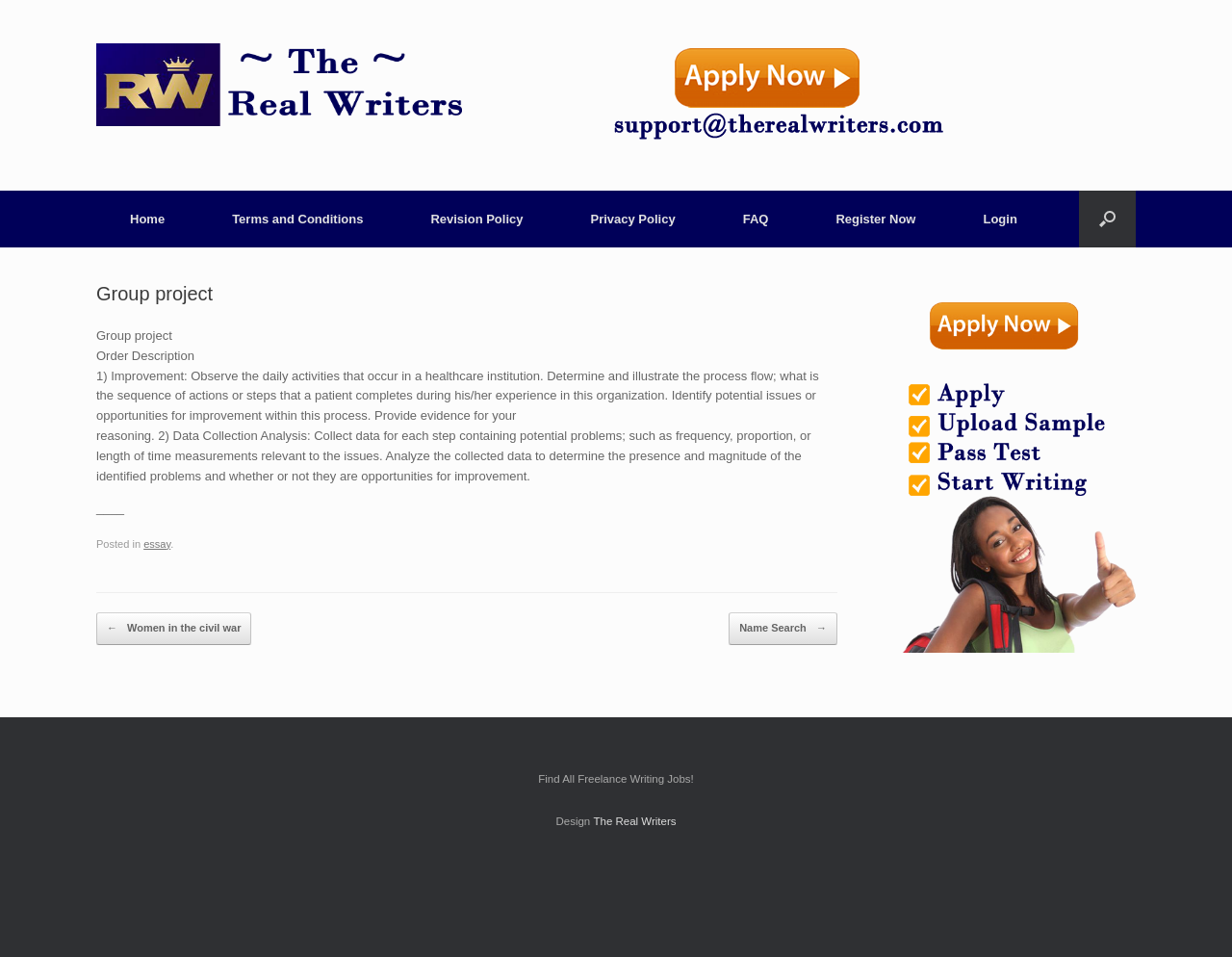Please find the bounding box coordinates of the element that you should click to achieve the following instruction: "View the FAQ page". The coordinates should be presented as four float numbers between 0 and 1: [left, top, right, bottom].

[0.576, 0.199, 0.651, 0.259]